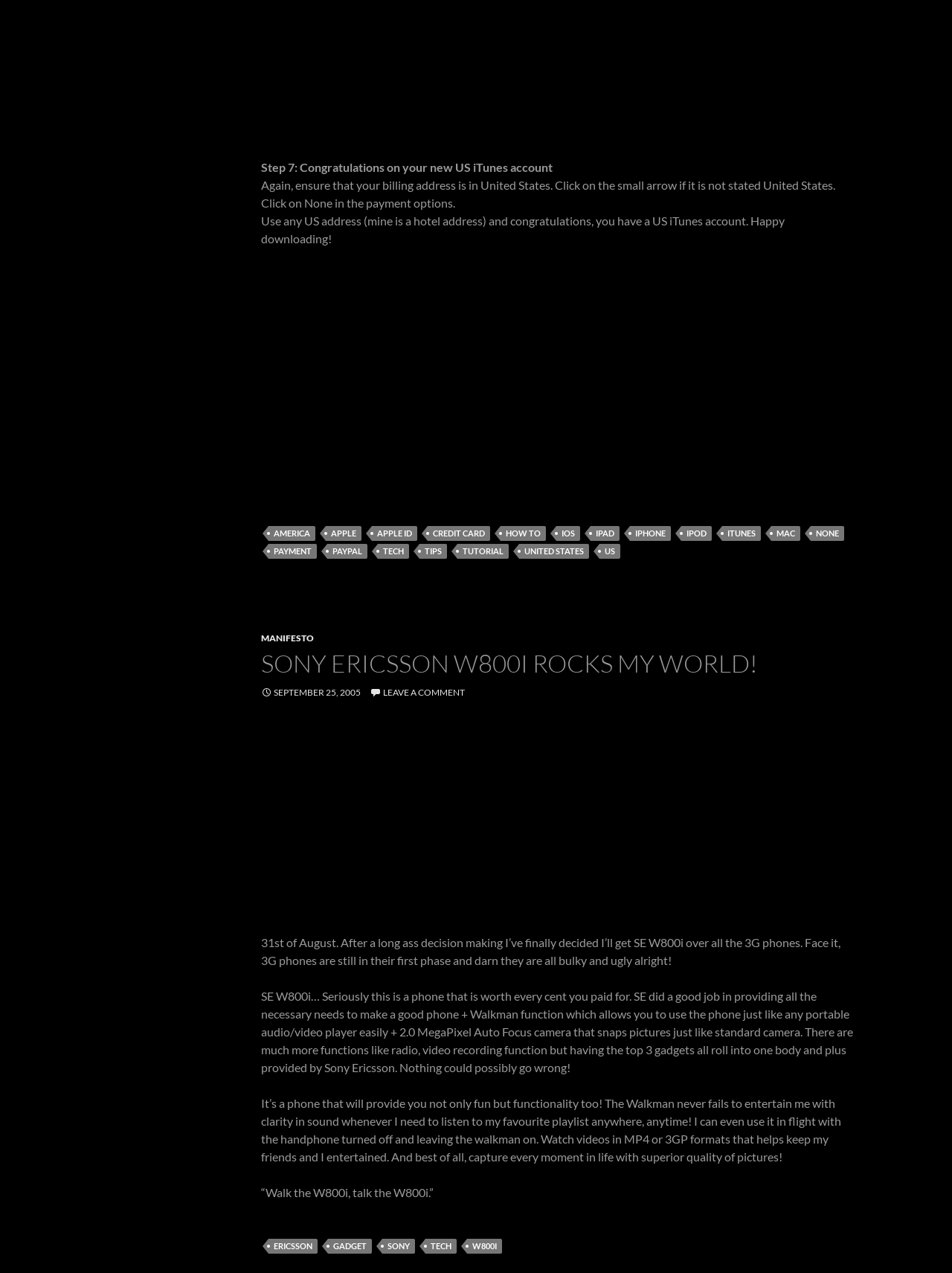Answer the question using only a single word or phrase: 
What is the congratulatory message about?

US iTunes account